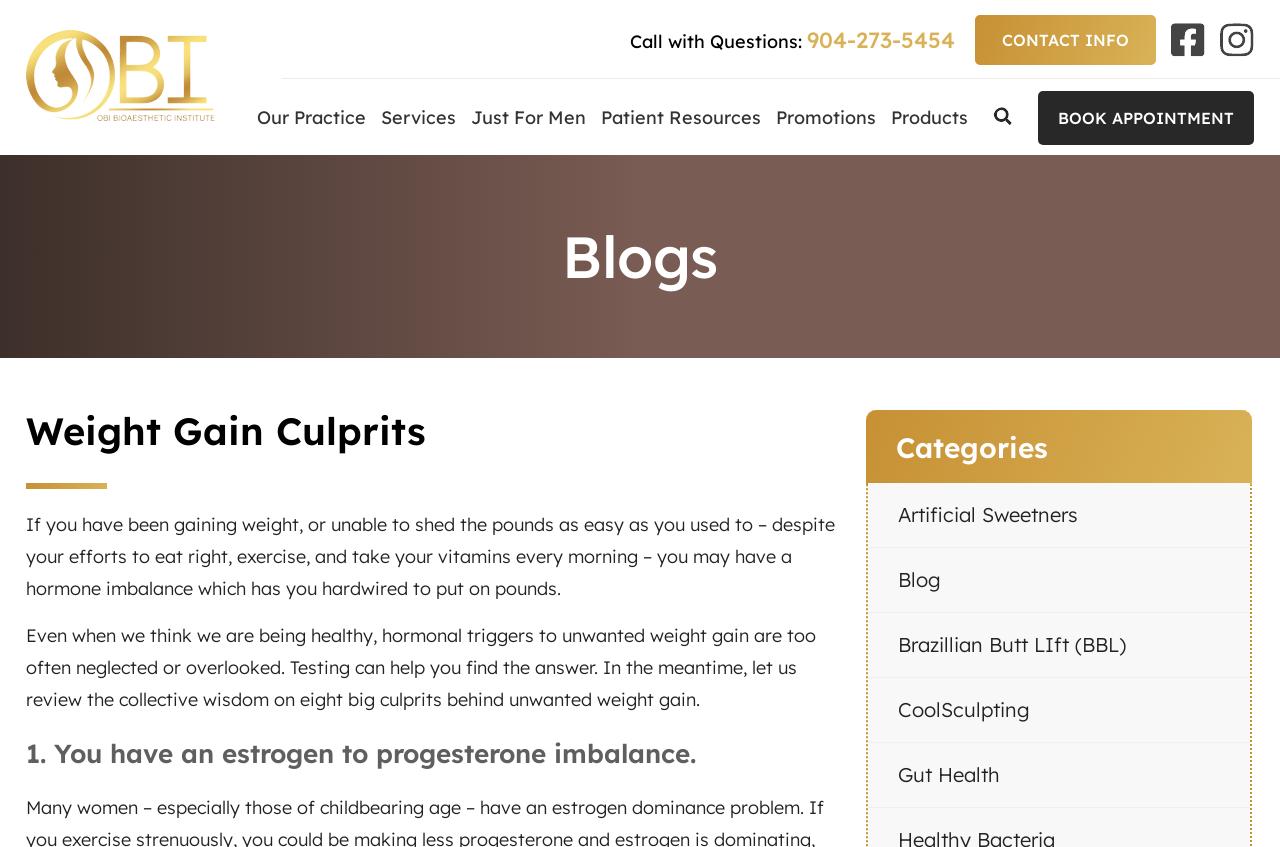Identify the bounding box coordinates for the region to click in order to carry out this instruction: "Read the blog about weight gain culprits". Provide the coordinates using four float numbers between 0 and 1, formatted as [left, top, right, bottom].

[0.02, 0.482, 0.654, 0.577]